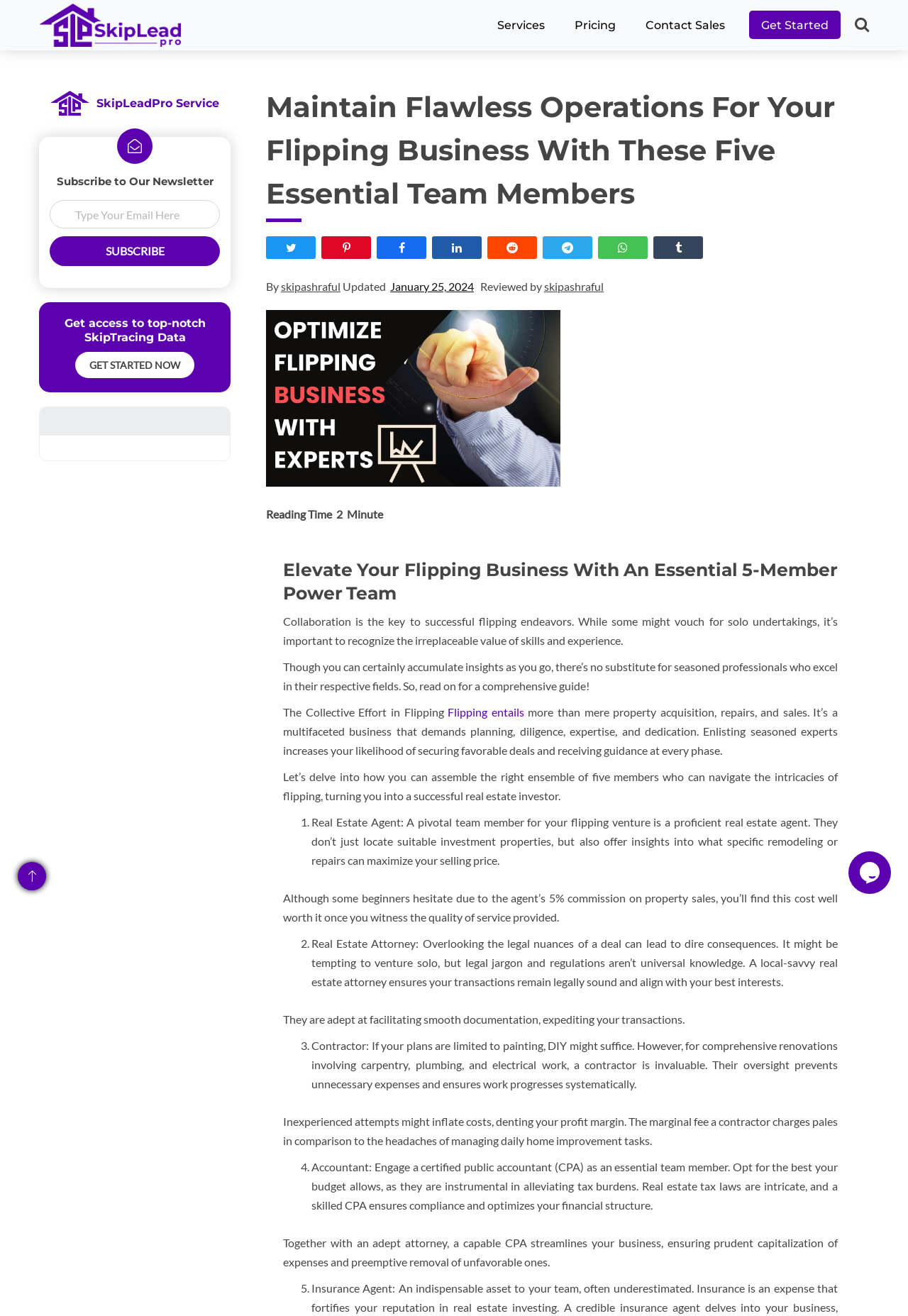Offer an extensive depiction of the webpage and its key elements.

This webpage is about maintaining flawless operations for a flipping business with the help of five essential team members. At the top, there is a navigation bar with links to "Services", "Pricing", "Contact Sales", and "Get Started". Below the navigation bar, there is a heading "SkipLeadPro Service" and a section to subscribe to a newsletter.

The main content of the webpage is divided into several sections. The first section has a heading "Maintain Flawless Operations For Your Flipping Business With These Five Essential Team Members" and a brief introduction to the importance of collaboration in flipping businesses. Below the introduction, there are five icons representing the five essential team members.

The next section has a heading "Elevate Your Flipping Business With An Essential 5-Member Power Team" and a brief overview of the importance of having a team in flipping businesses. This is followed by a detailed guide on how to assemble the right team, which includes a real estate agent, a real estate attorney, a contractor, an accountant, and other professionals.

Each team member is described in a separate section, with a list marker (1., 2., 3., etc.) and a brief description of their role and importance in the flipping business. The sections are arranged in a linear fashion, with each section building on the previous one to provide a comprehensive guide to assembling a successful team.

On the right side of the webpage, there is a chat widget iframe. At the bottom of the webpage, there is a section with links to social media profiles and a "Get Started Now" button.